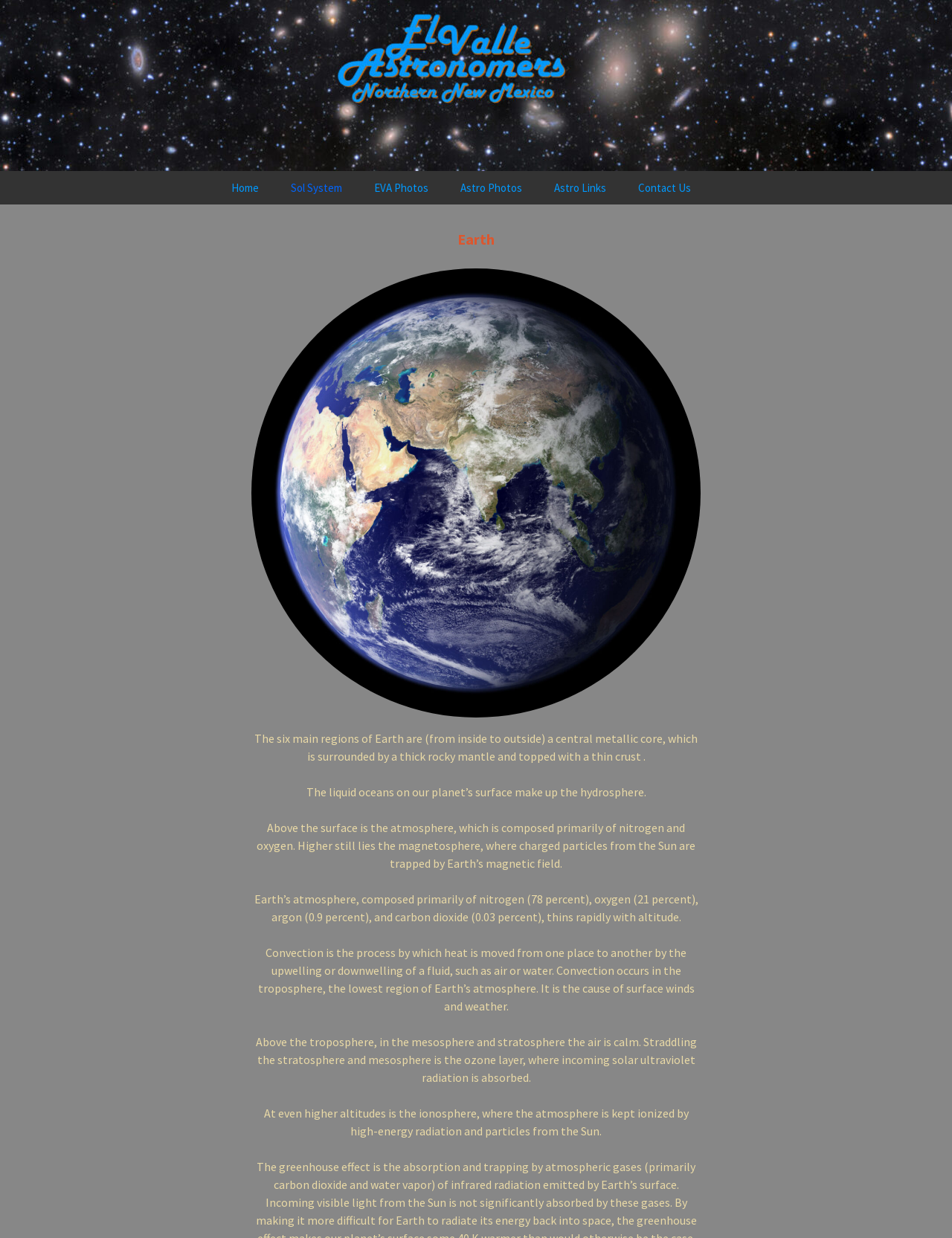Give a short answer to this question using one word or a phrase:
What is the planet currently being described?

Earth